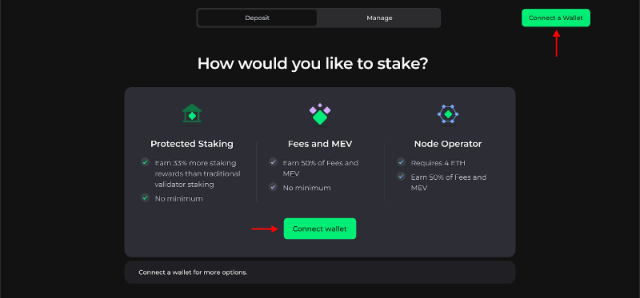How many buttons are labeled 'Connect Wallet'?
Could you answer the question in a detailed manner, providing as much information as possible?

The interface features two buttons labeled 'Connect Wallet', one prominently displayed in green and the other positioned at the top right, providing users with a seamless way to connect their cryptocurrency wallets.